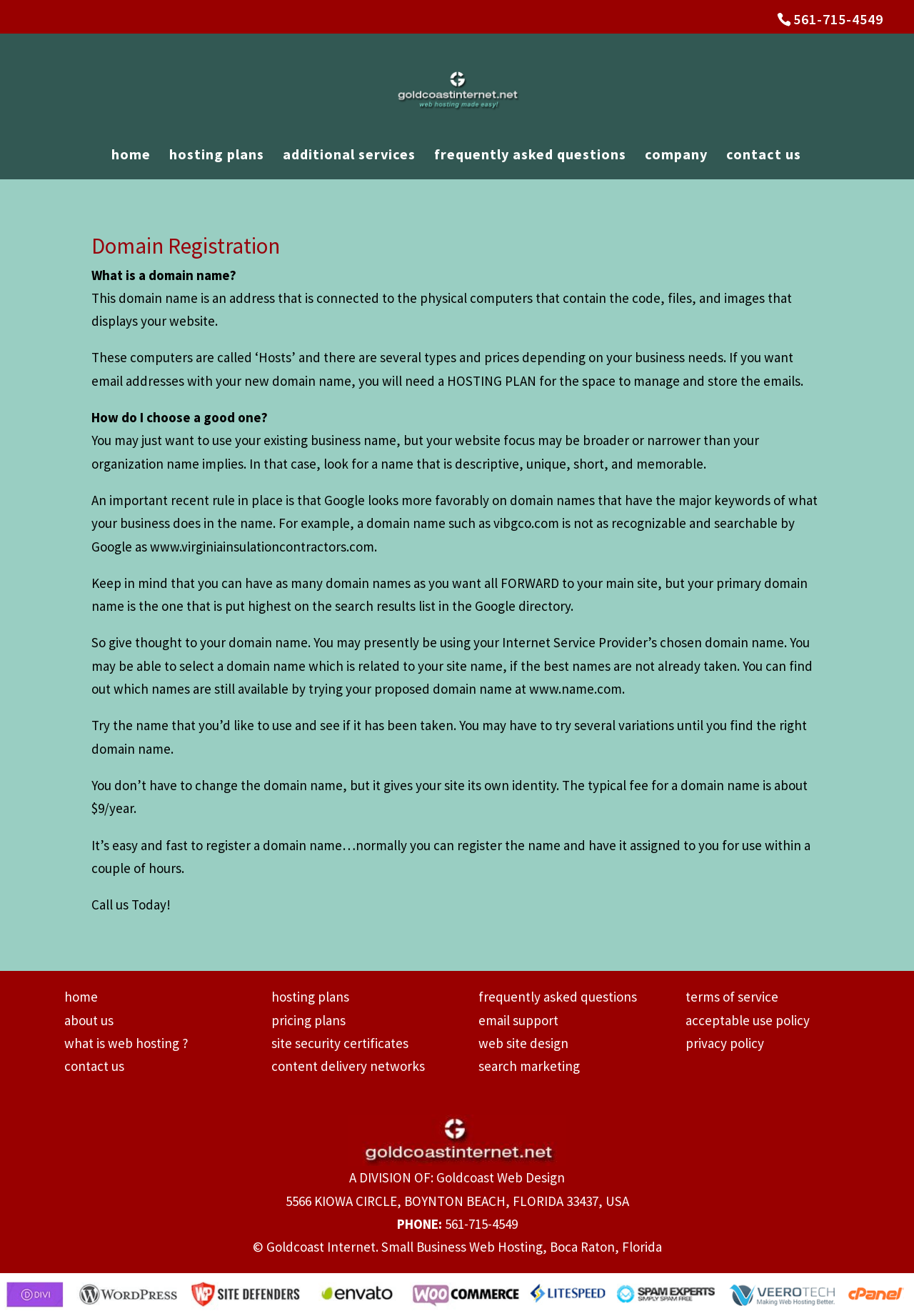What is the company name associated with the webpage?
Refer to the image and answer the question using a single word or phrase.

Goldcoast Internet